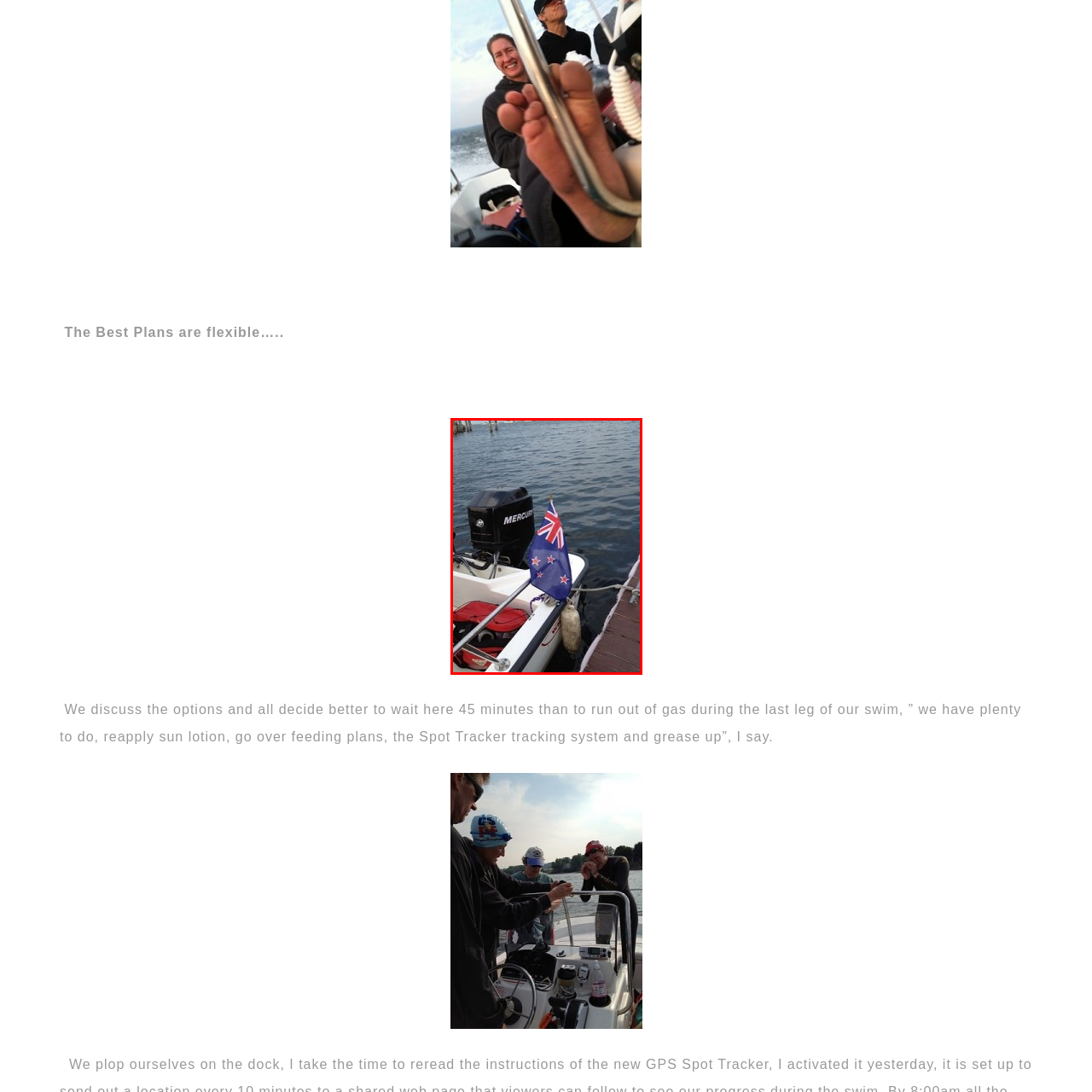What is reflected in the water?
Focus on the section of the image outlined in red and give a thorough answer to the question.

The serene blue of the water reflects the gentle ripples created by the boat's mooring, adding to the tranquil atmosphere of the scene.